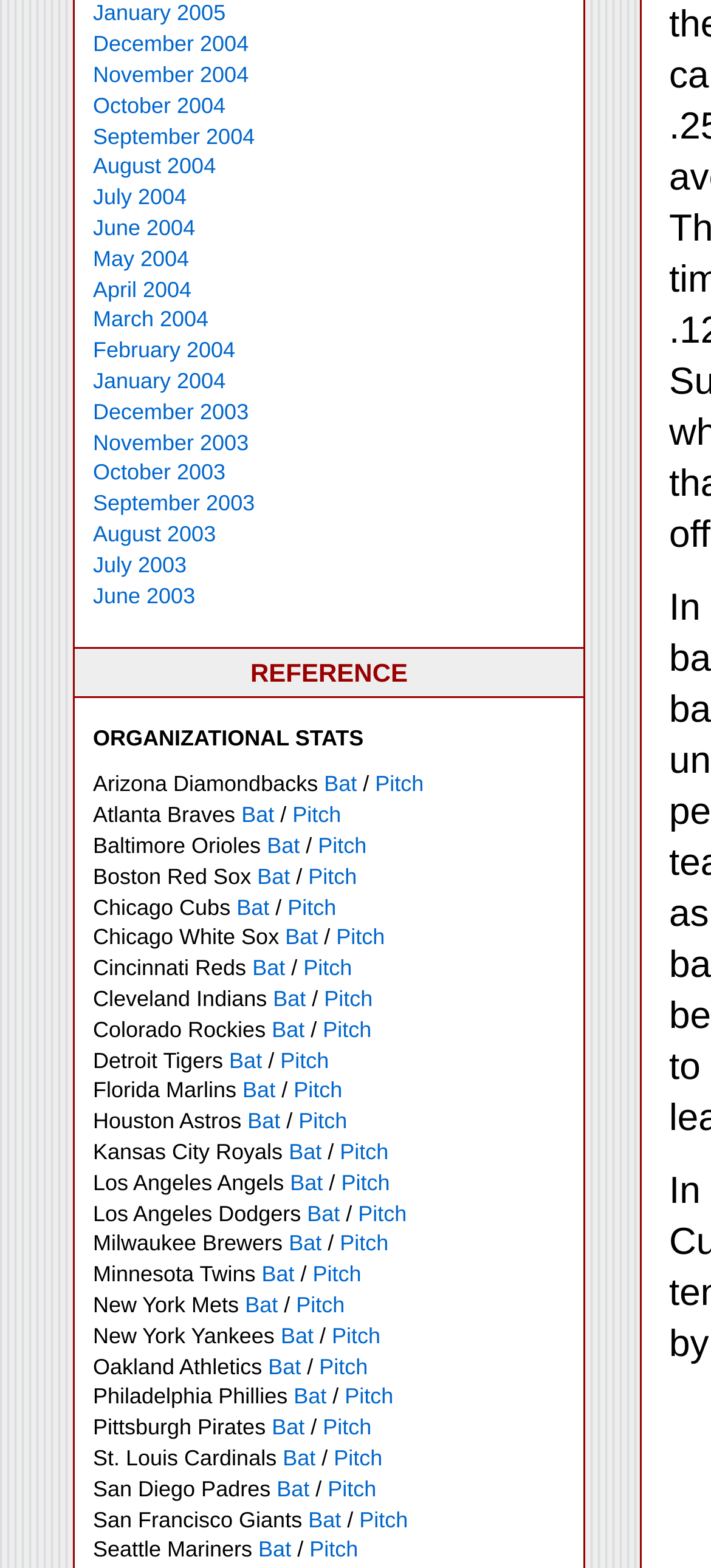Please find and report the bounding box coordinates of the element to click in order to perform the following action: "Go to December 2004". The coordinates should be expressed as four float numbers between 0 and 1, in the format [left, top, right, bottom].

[0.131, 0.02, 0.35, 0.036]